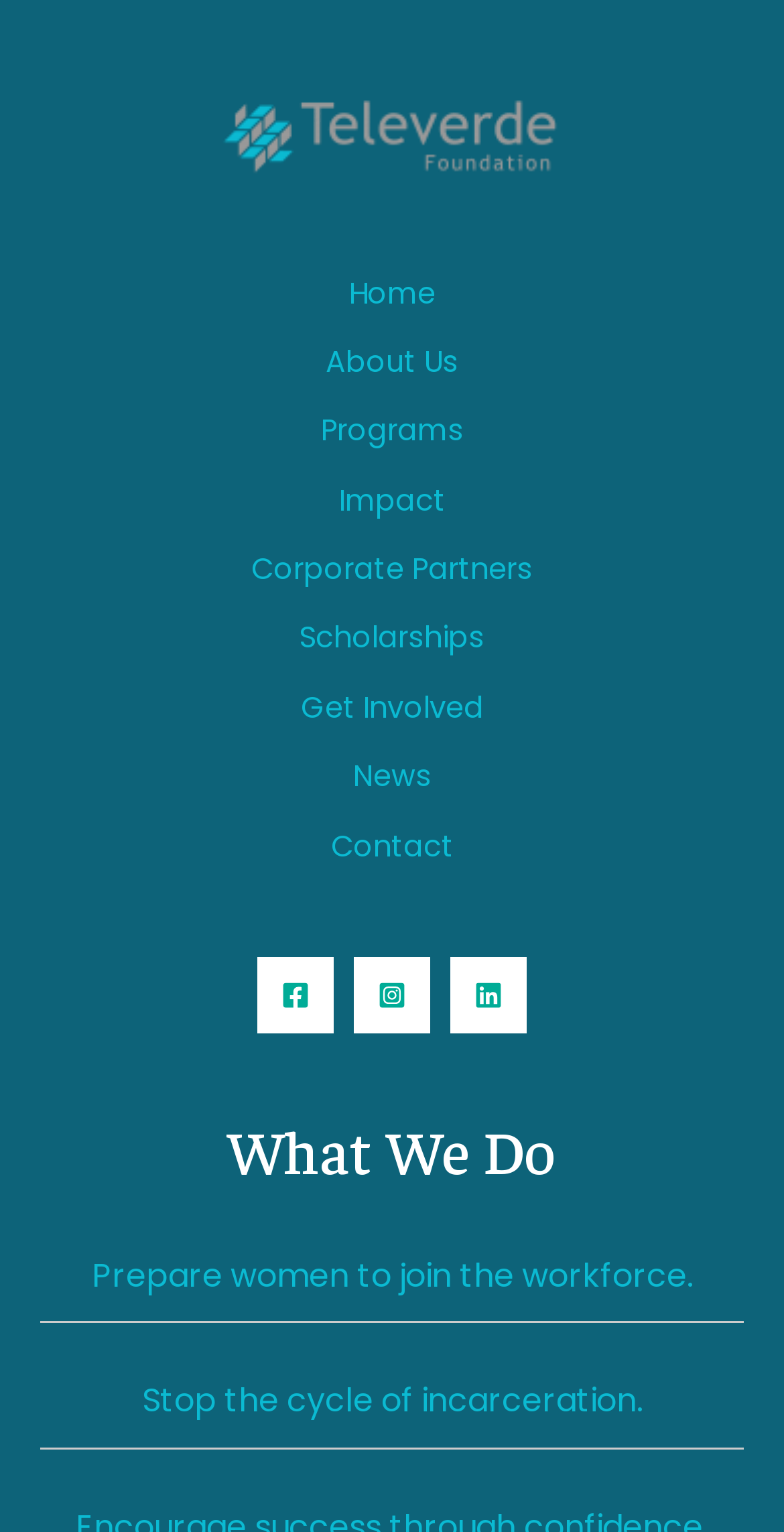How many separators are present?
Using the information from the image, give a concise answer in one word or a short phrase.

2